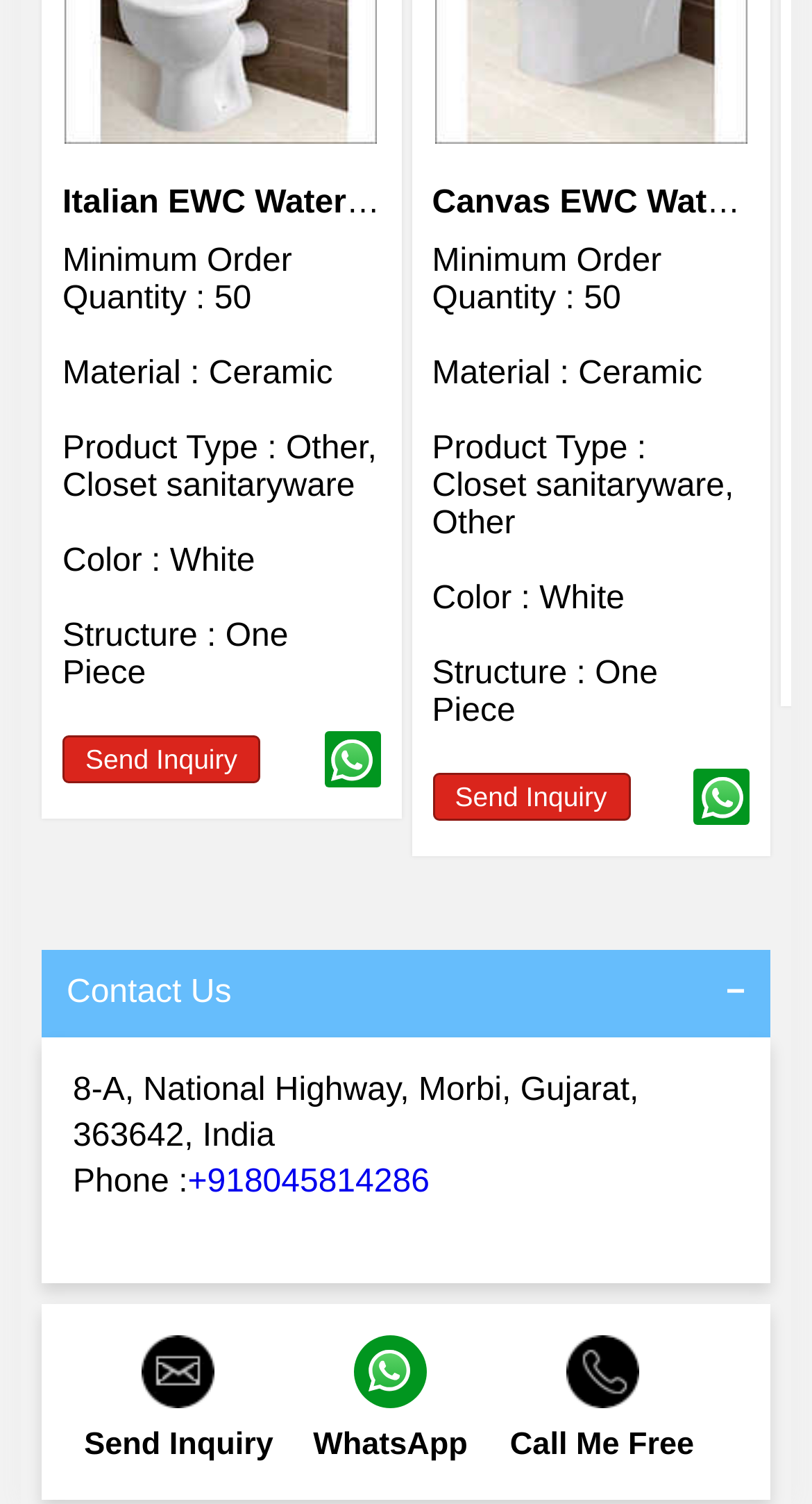Could you find the bounding box coordinates of the clickable area to complete this instruction: "Click the 'Send Inquiry' link"?

[0.532, 0.514, 0.776, 0.546]